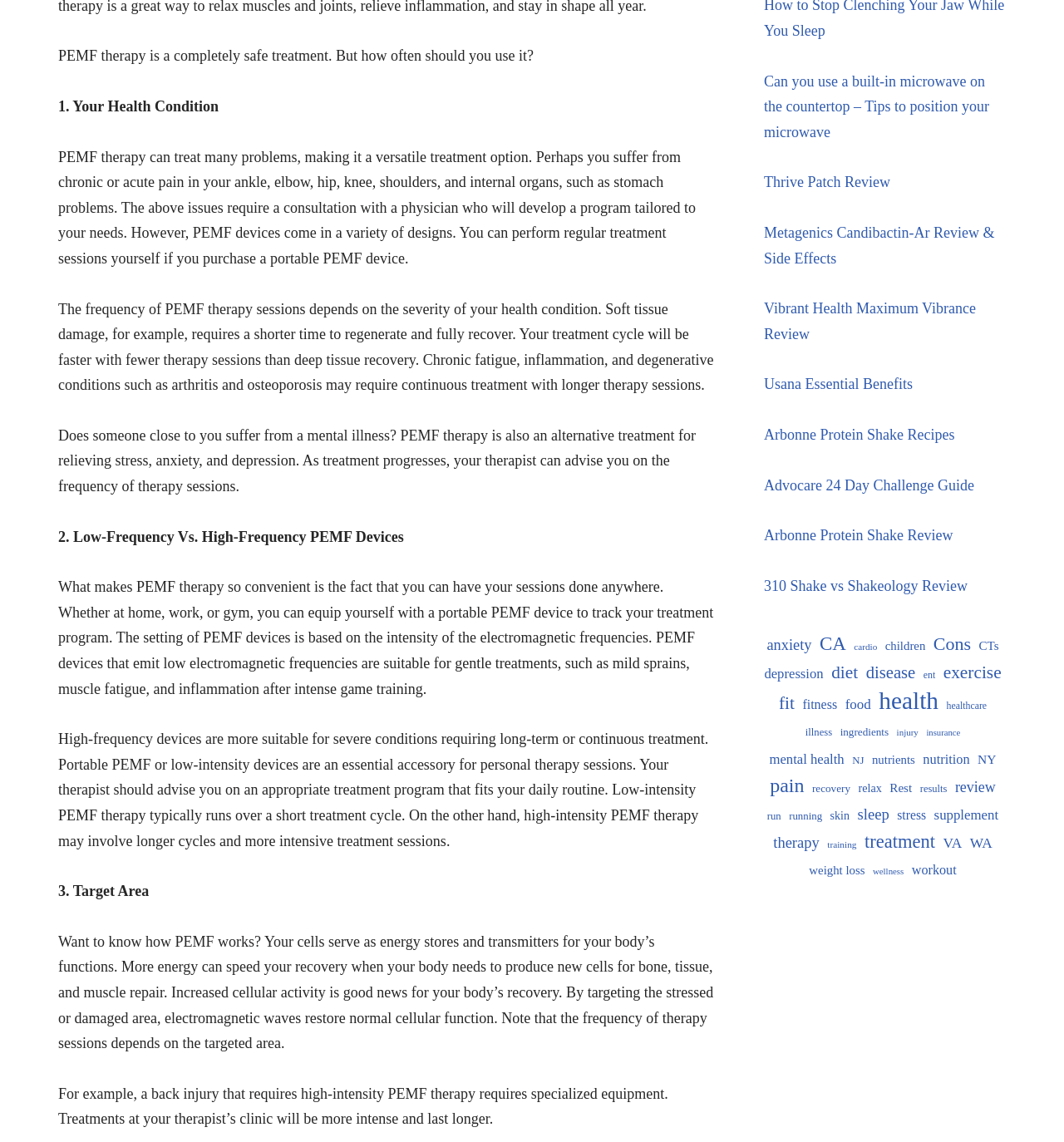Using the information in the image, give a detailed answer to the following question: What is PEMF therapy?

Based on the text, PEMF therapy is described as a completely safe treatment, which implies that it is a non-invasive and harmless treatment option.